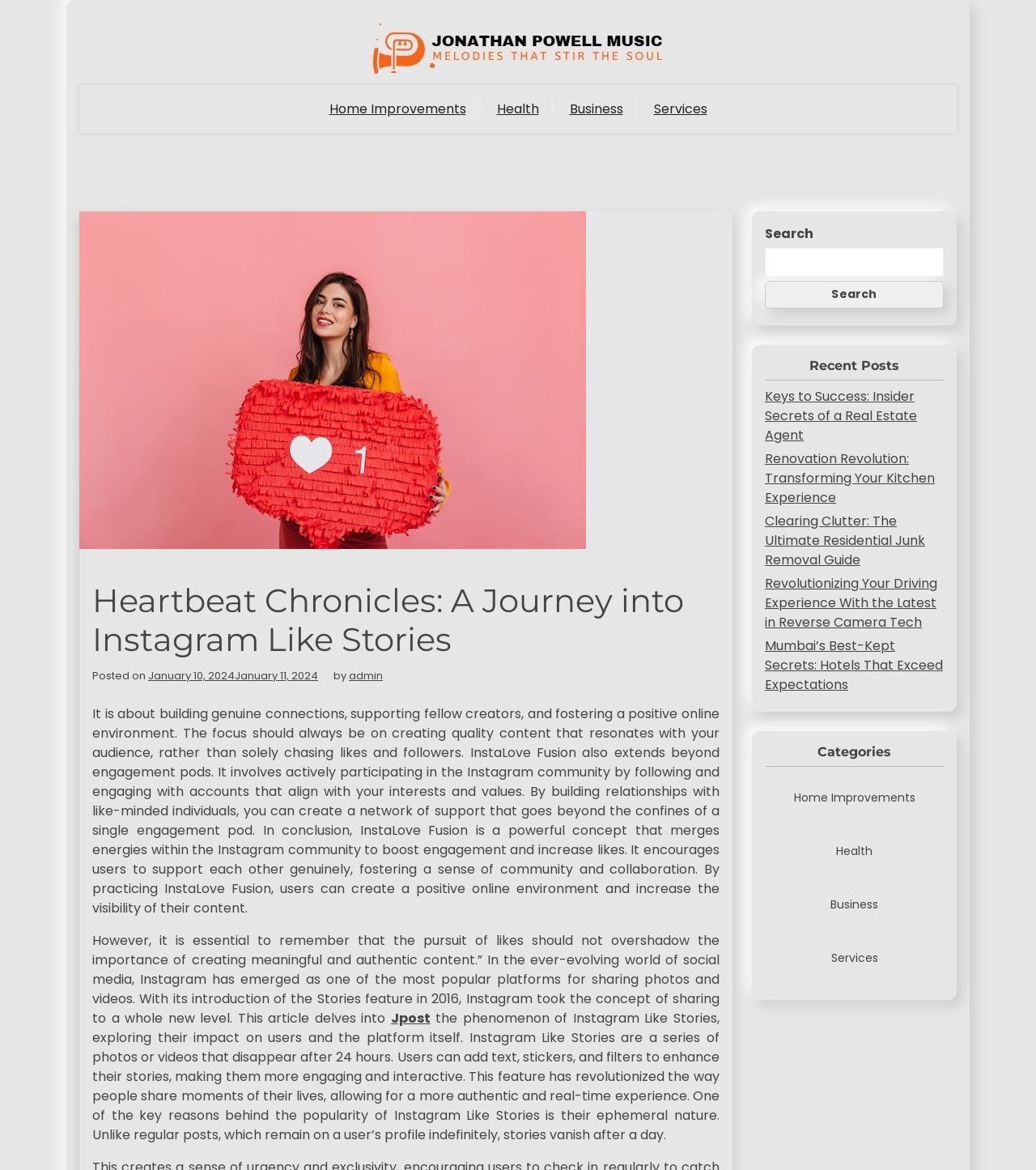Provide the bounding box coordinates of the HTML element described by the text: "Business". The coordinates should be in the format [left, top, right, bottom] with values between 0 and 1.

[0.738, 0.752, 0.911, 0.794]